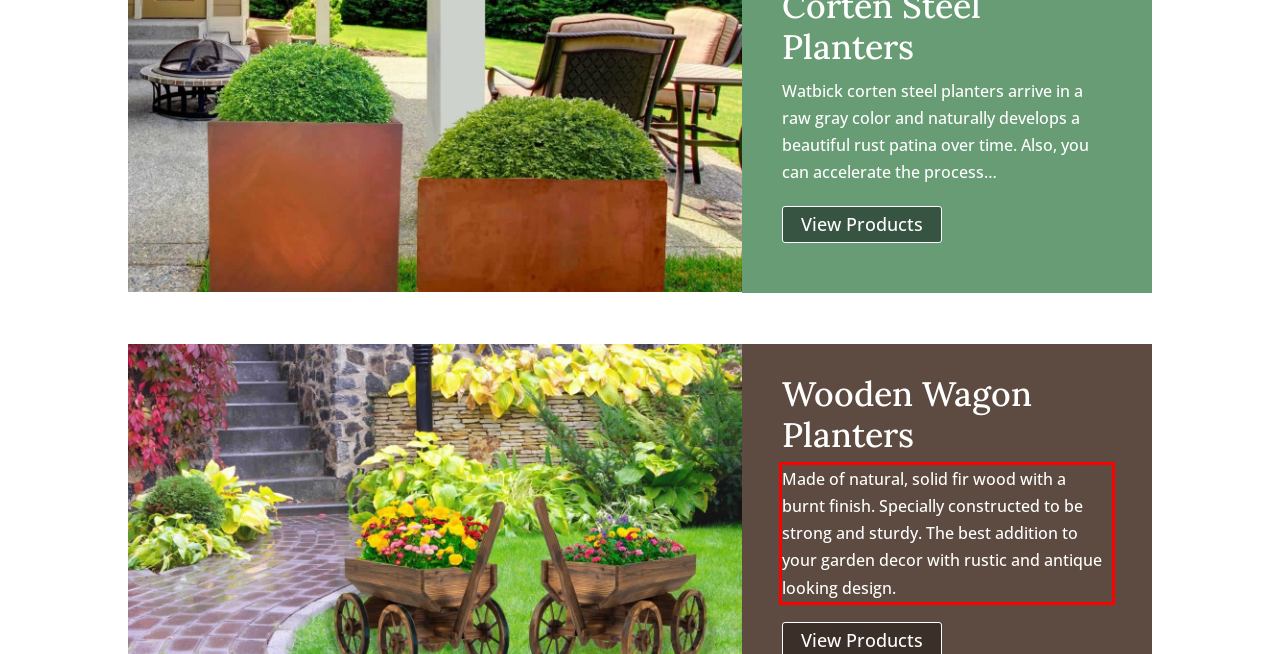Look at the provided screenshot of the webpage and perform OCR on the text within the red bounding box.

Made of natural, solid fir wood with a burnt finish. Specially constructed to be strong and sturdy. The best addition to your garden decor with rustic and antique looking design.